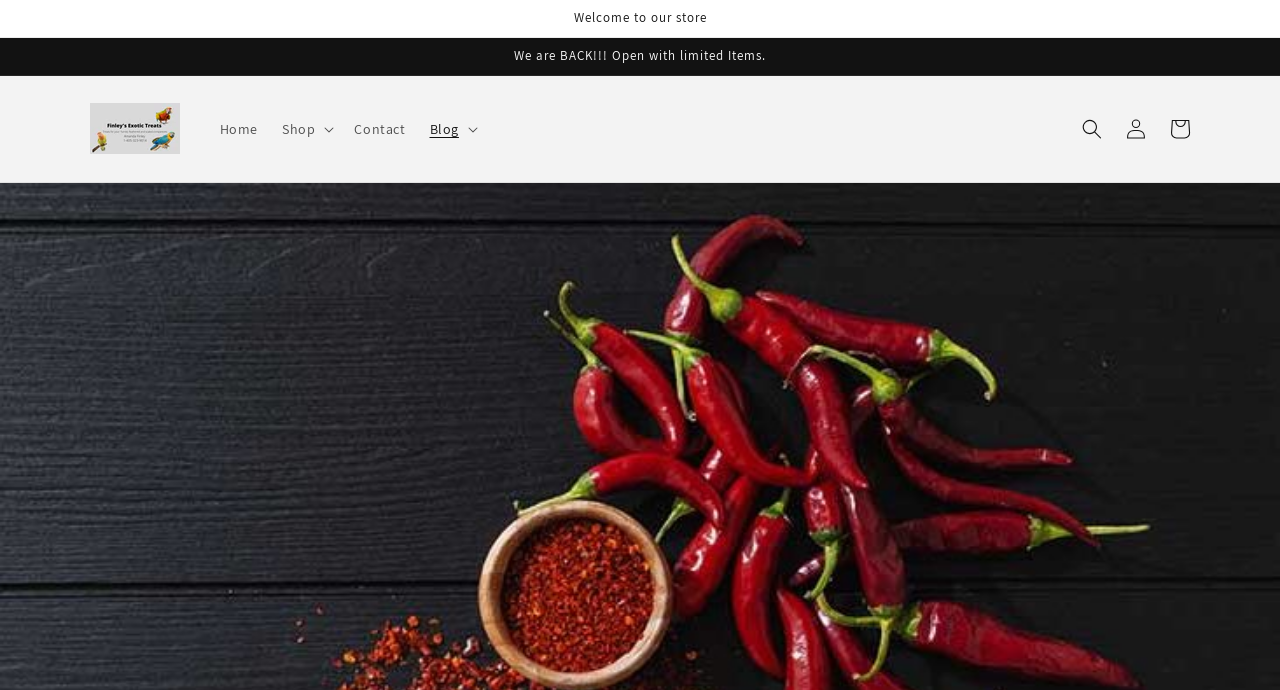From the given element description: "Blog", find the bounding box for the UI element. Provide the coordinates as four float numbers between 0 and 1, in the order [left, top, right, bottom].

[0.326, 0.156, 0.38, 0.217]